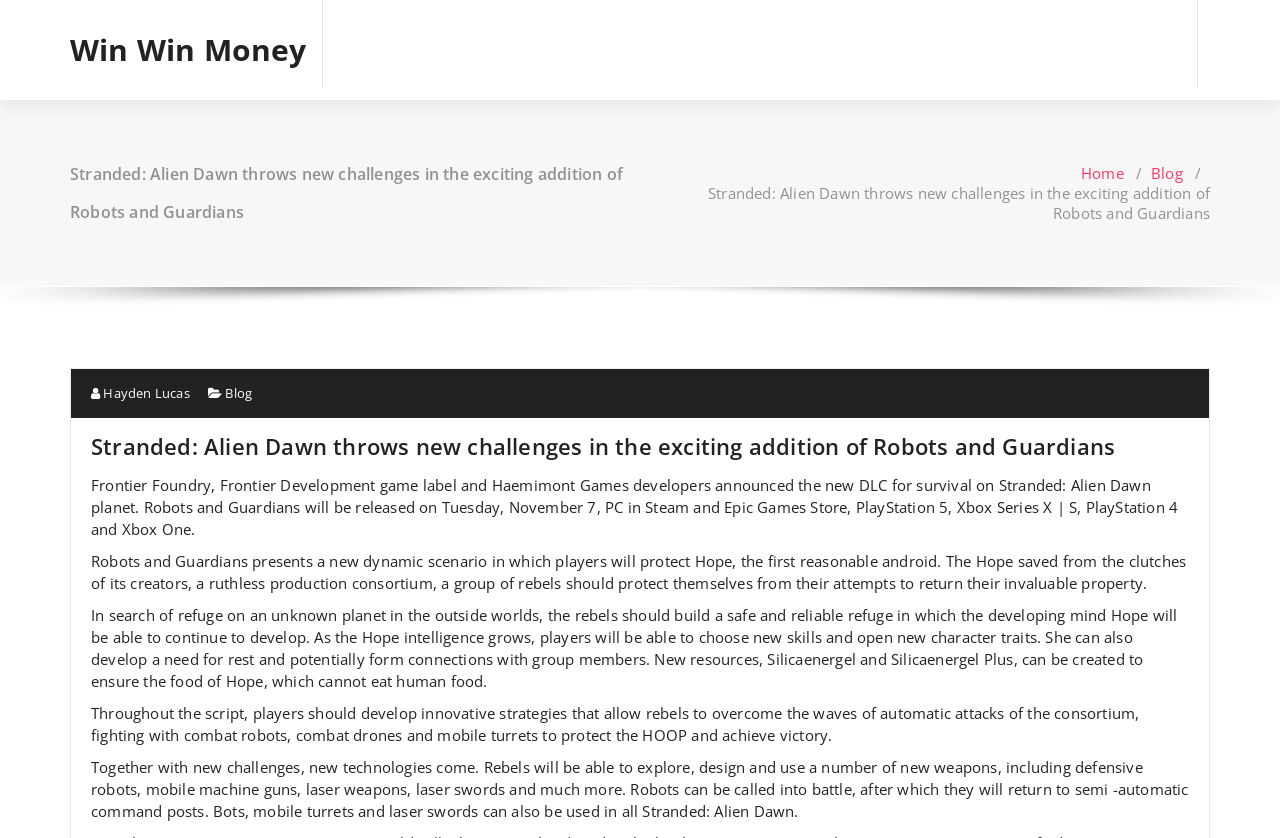What is the purpose of Silicaenergel and Silicaenergel Plus?
Refer to the image and respond with a one-word or short-phrase answer.

To ensure the food of Hope